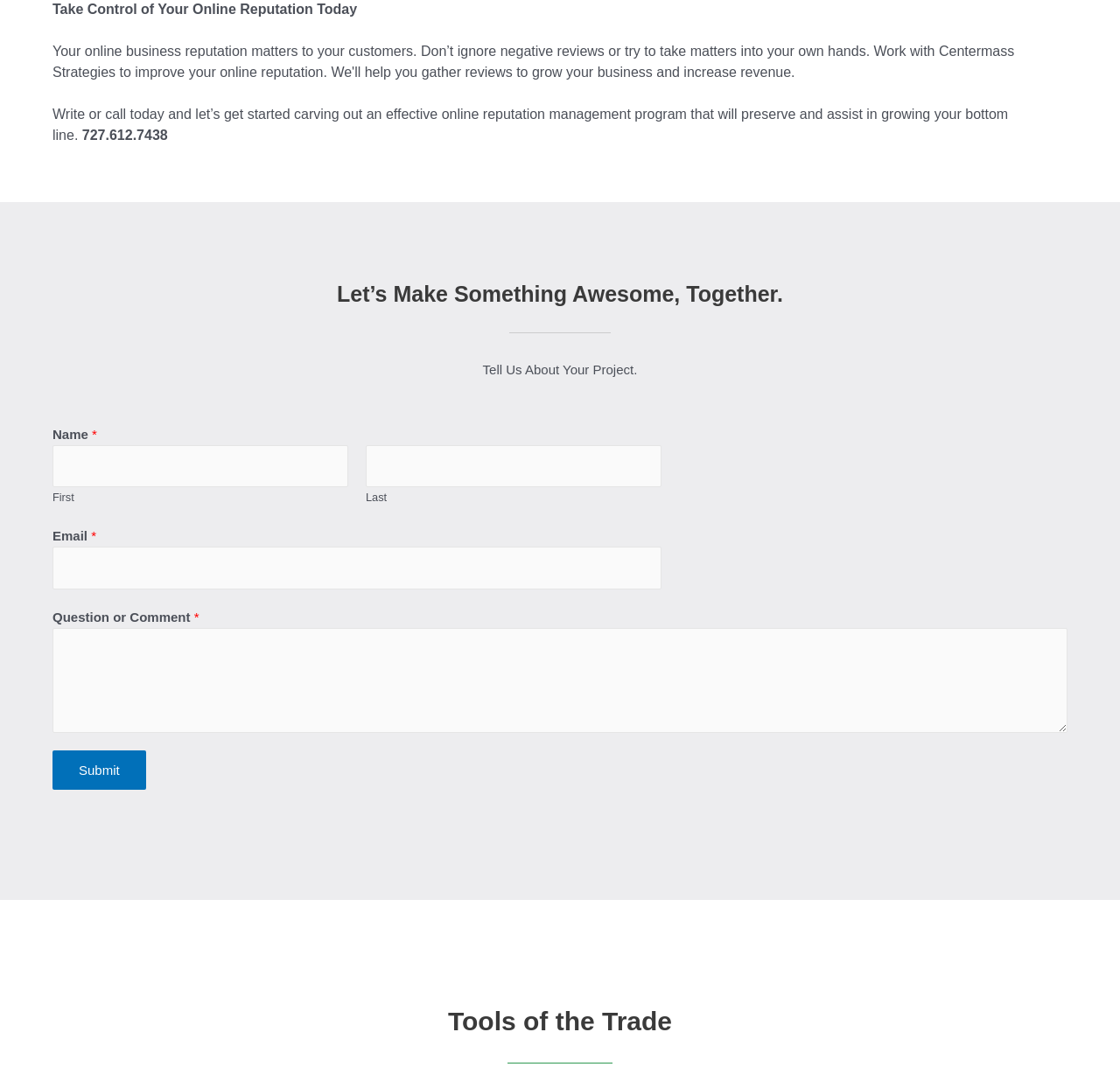Locate the UI element described as follows: "parent_node: Email * name="wpforms[fields][5]"". Return the bounding box coordinates as four float numbers between 0 and 1 in the order [left, top, right, bottom].

[0.047, 0.509, 0.591, 0.549]